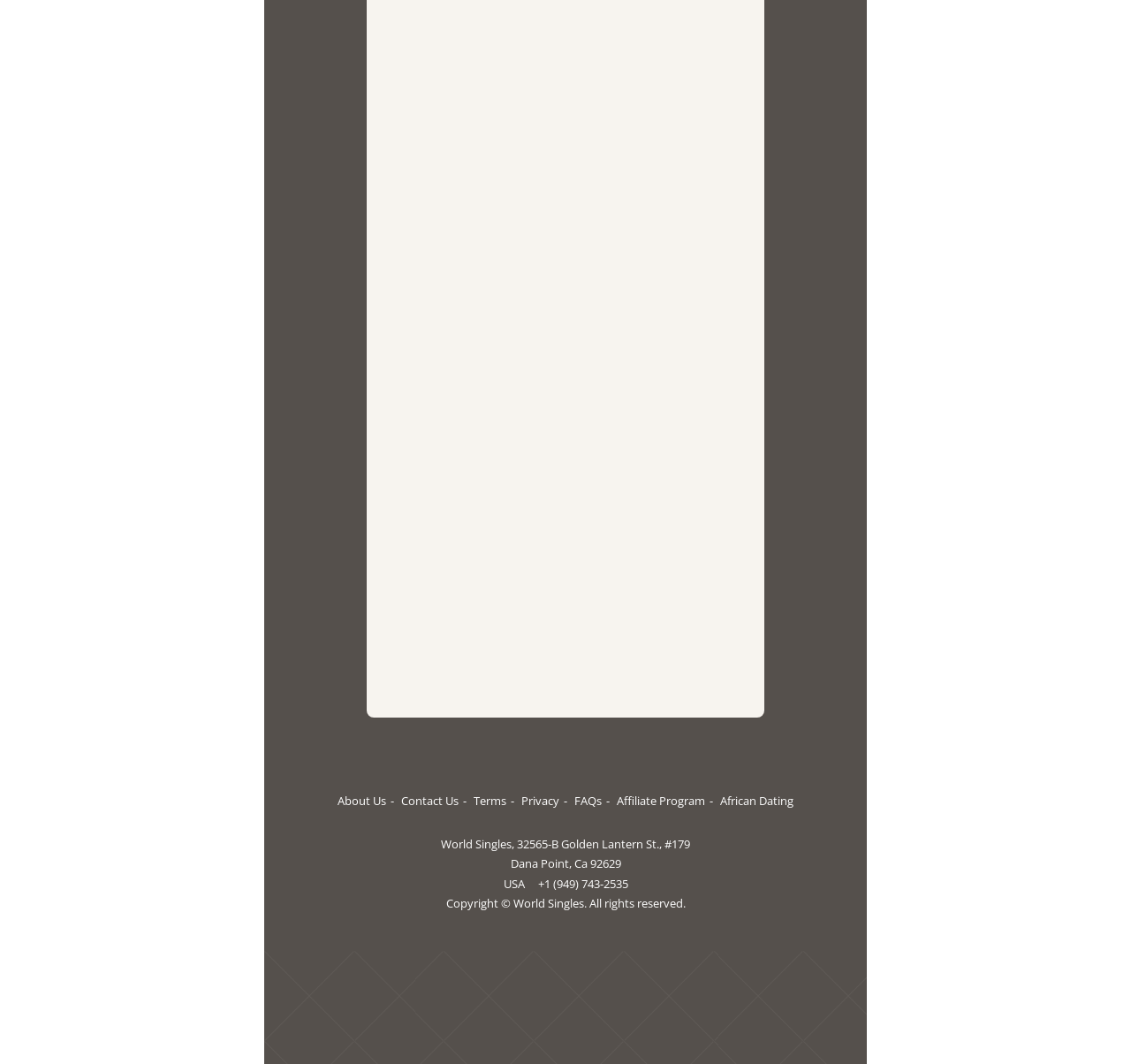Using the element description: "Affiliate Program", determine the bounding box coordinates. The coordinates should be in the format [left, top, right, bottom], with values between 0 and 1.

[0.545, 0.743, 0.634, 0.762]